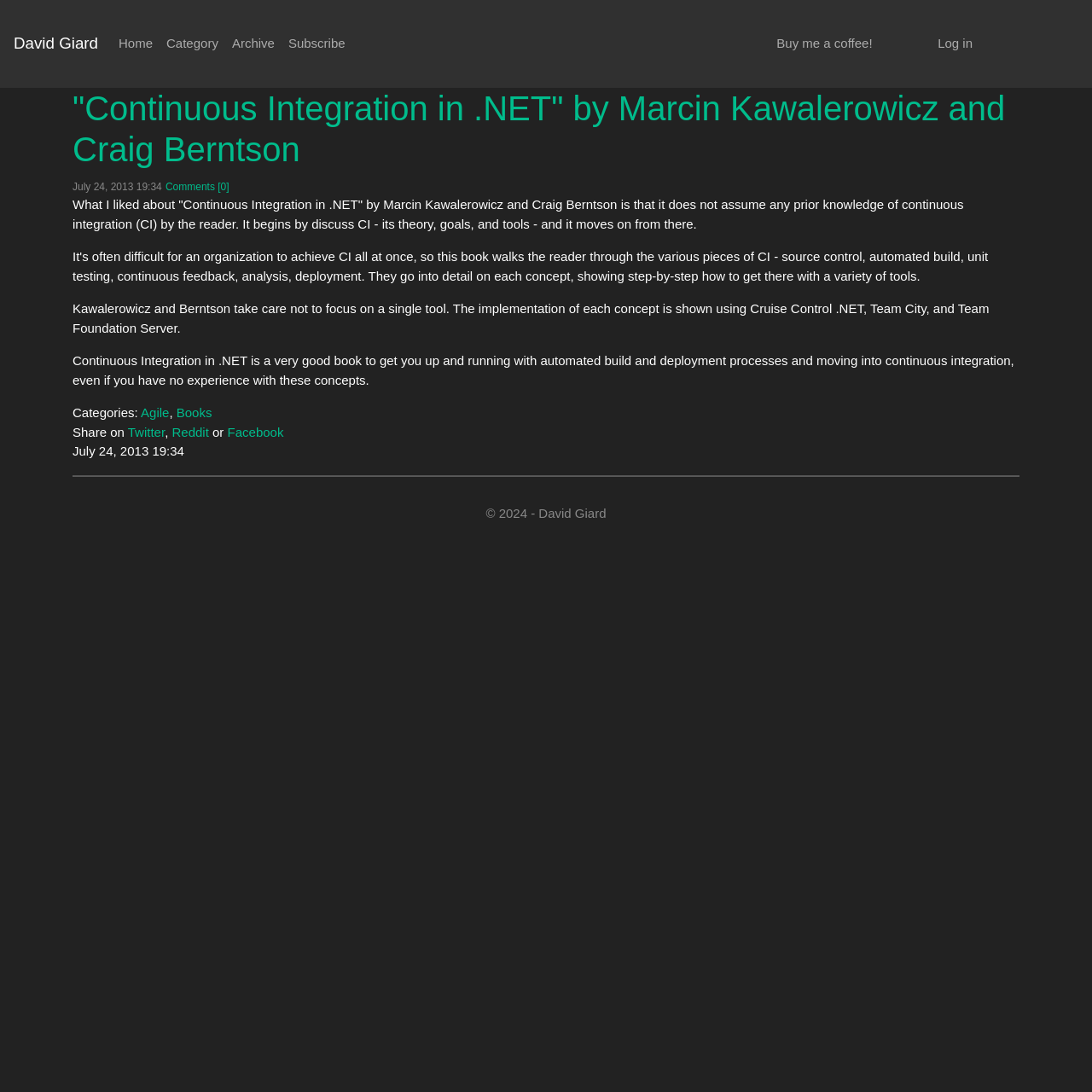Determine the bounding box coordinates of the clickable element to complete this instruction: "Log in". Provide the coordinates in the format of four float numbers between 0 and 1, [left, top, right, bottom].

[0.852, 0.025, 0.897, 0.055]